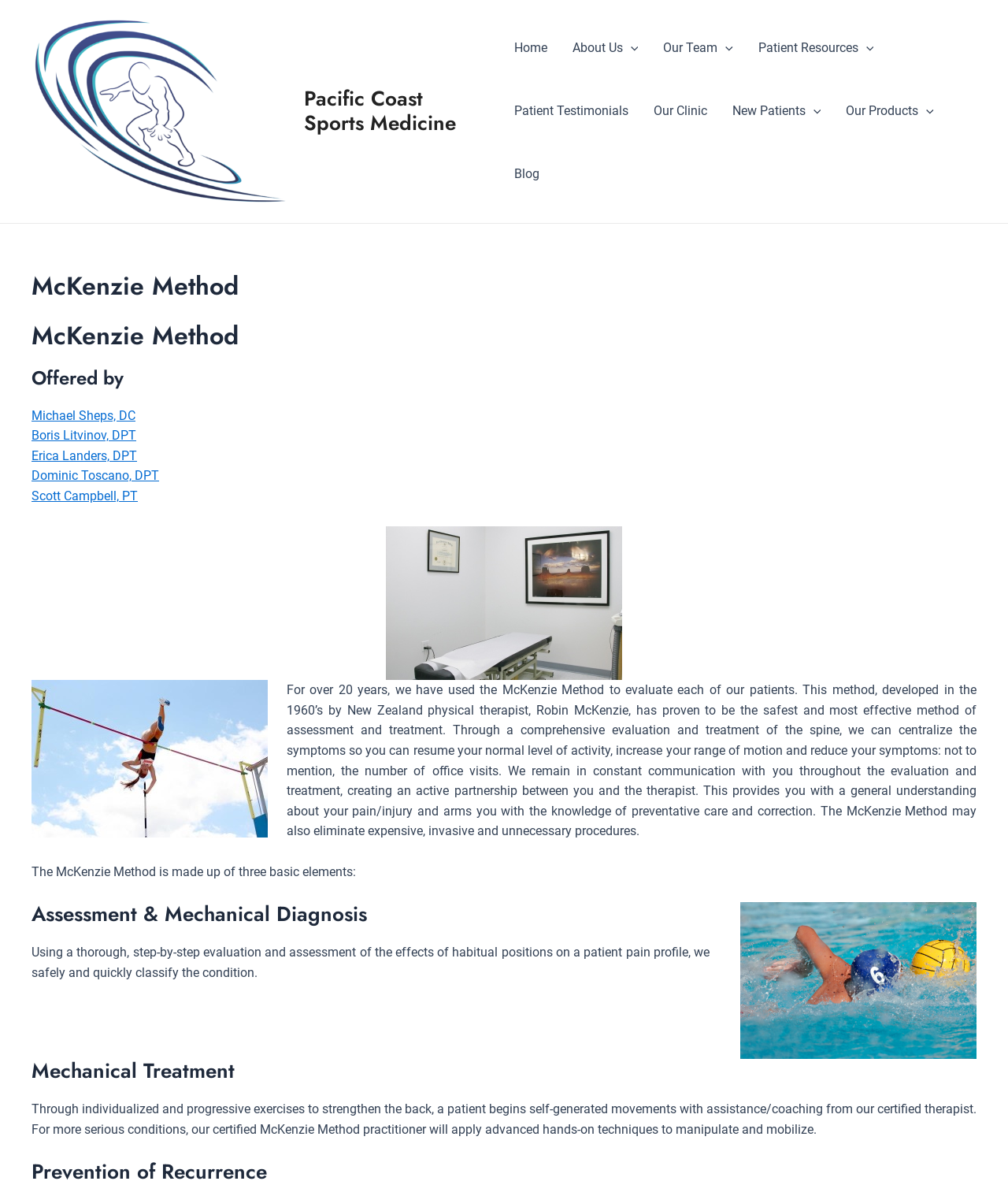What is the role of the certified therapist in the McKenzie Method?
Can you give a detailed and elaborate answer to the question?

The certified therapist plays a role in coaching and assisting patients in self-generated movements, as mentioned in the description of the Mechanical Treatment element of the McKenzie Method.